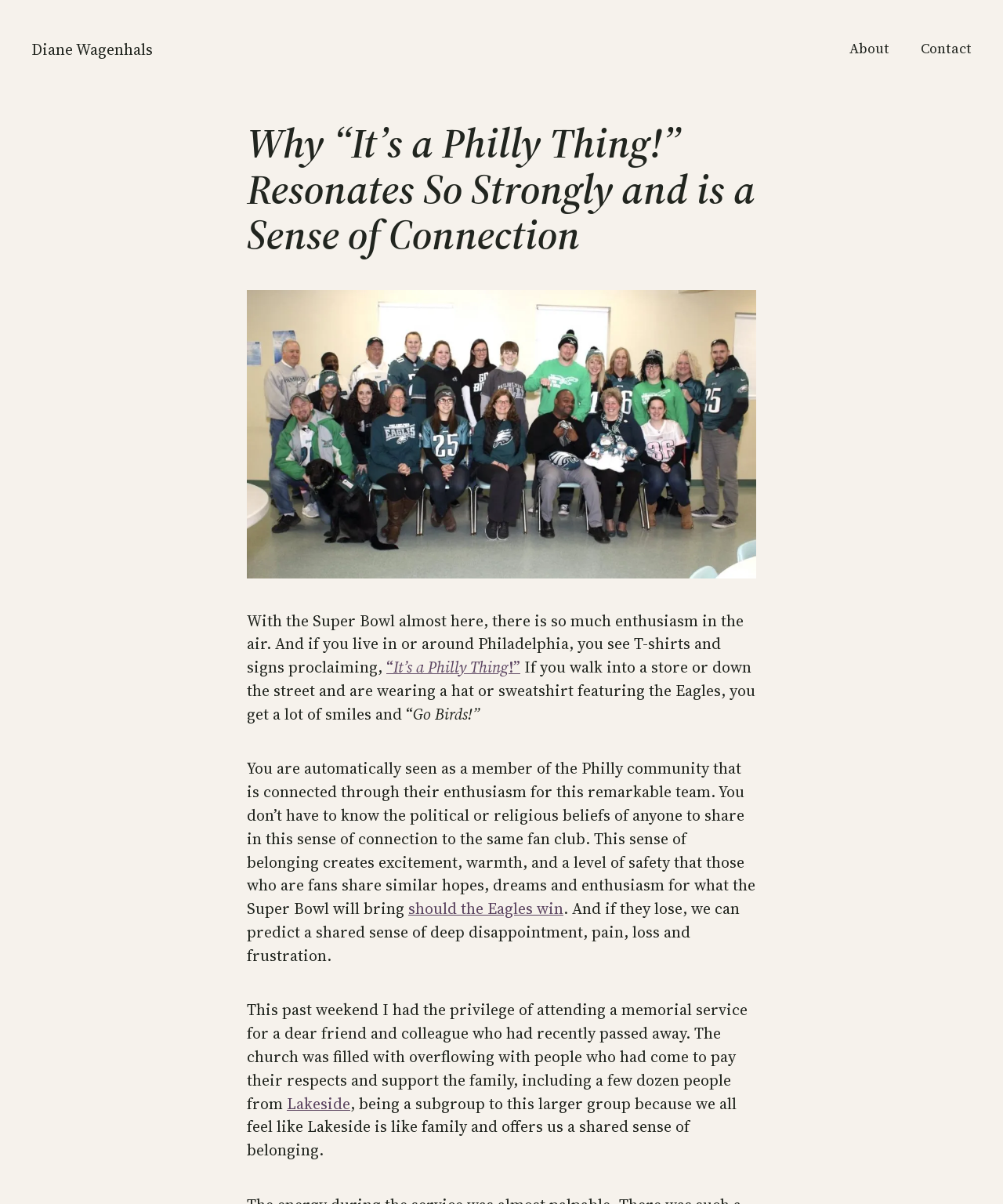Provide an in-depth caption for the elements present on the webpage.

The webpage is an article written by Diane Wagenhals, with a title "Why “It’s a Philly Thing!” Resonates So Strongly and is a Sense of Connection". At the top left, there is a link to the author's name, Diane Wagenhals. On the top right, there is a primary navigation menu with two links, "About" and "Contact". 

Below the navigation menu, there is a heading with the same title as the webpage. Next to the heading, there is a figure, likely an image. The main content of the article starts below the figure, with a paragraph of text discussing the enthusiasm in the air with the Super Bowl approaching. 

In the middle of the article, there is a link to "“It’s a Philly Thing!”", which is a phrase that seems to be a central theme of the article. The text surrounding this link talks about the sense of community and connection that comes with being a fan of the Eagles. 

Further down, there are more paragraphs of text, including a link to "should the Eagles win" and another link to "Lakeside", which appears to be a subgroup that offers a shared sense of belonging. The article concludes with a reflection on a memorial service the author attended, where the sense of community and belonging was palpable.